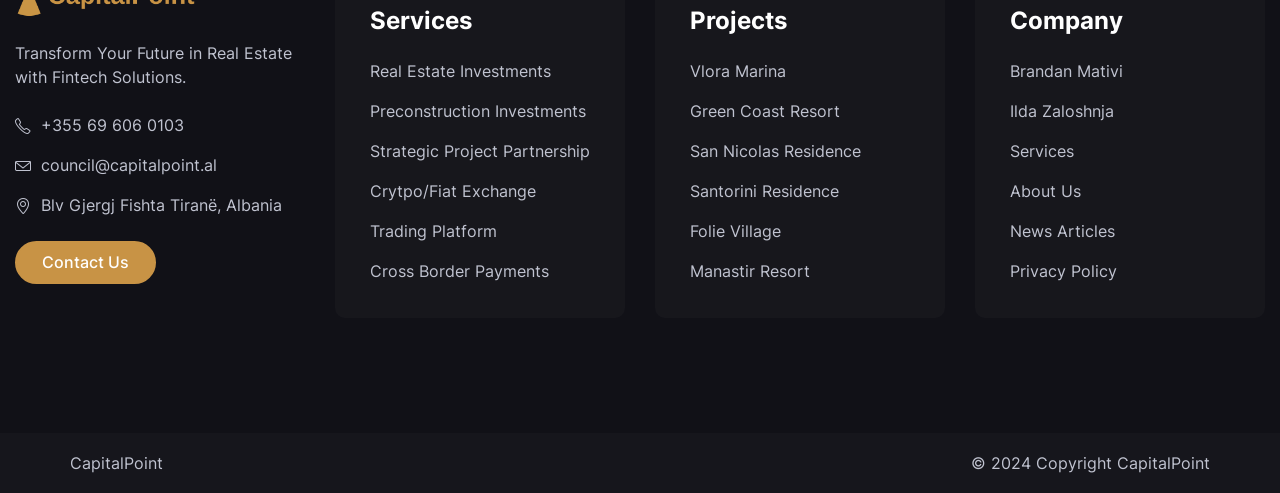Can you find the bounding box coordinates of the area I should click to execute the following instruction: "Learn about Real Estate Investments"?

[0.289, 0.12, 0.461, 0.169]